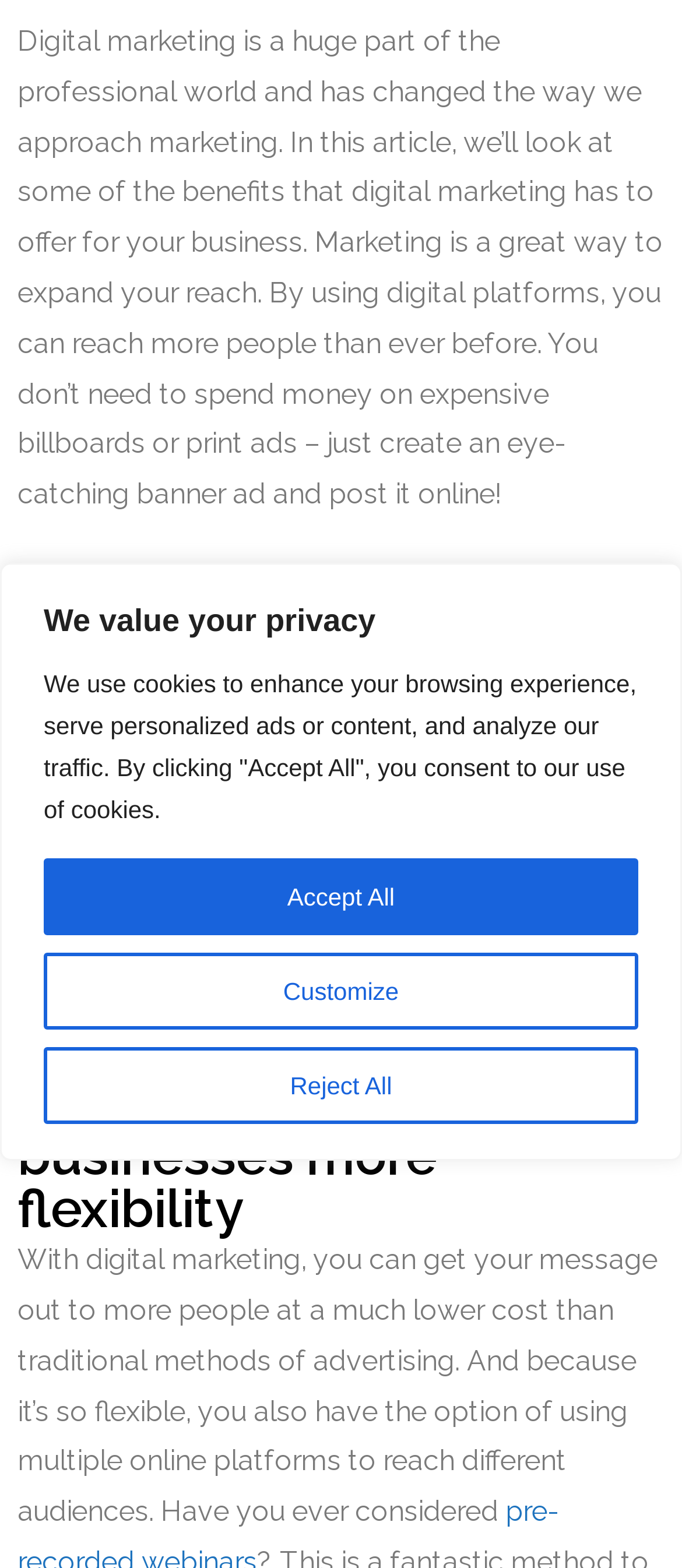Explain the features and main sections of the webpage comprehensively.

The webpage is about the benefits of digital marketing, with a focus on its importance in the professional world. At the top of the page, there is a cookie consent notification that spans the entire width, with three buttons: "Customize", "Reject All", and "Accept All". 

Below the notification, there is a paragraph of text that explains how digital marketing has changed the way businesses approach marketing, highlighting its ability to expand reach and reduce costs. 

Further down, another paragraph discusses the rapid growth of the internet and the importance of taking advantage of digital marketing to reach customers online. 

The next section is headed by "Digital marketing offers businesses more flexibility", followed by a paragraph that elaborates on the cost-effectiveness and flexibility of digital marketing, allowing businesses to reach different audiences through multiple online platforms.